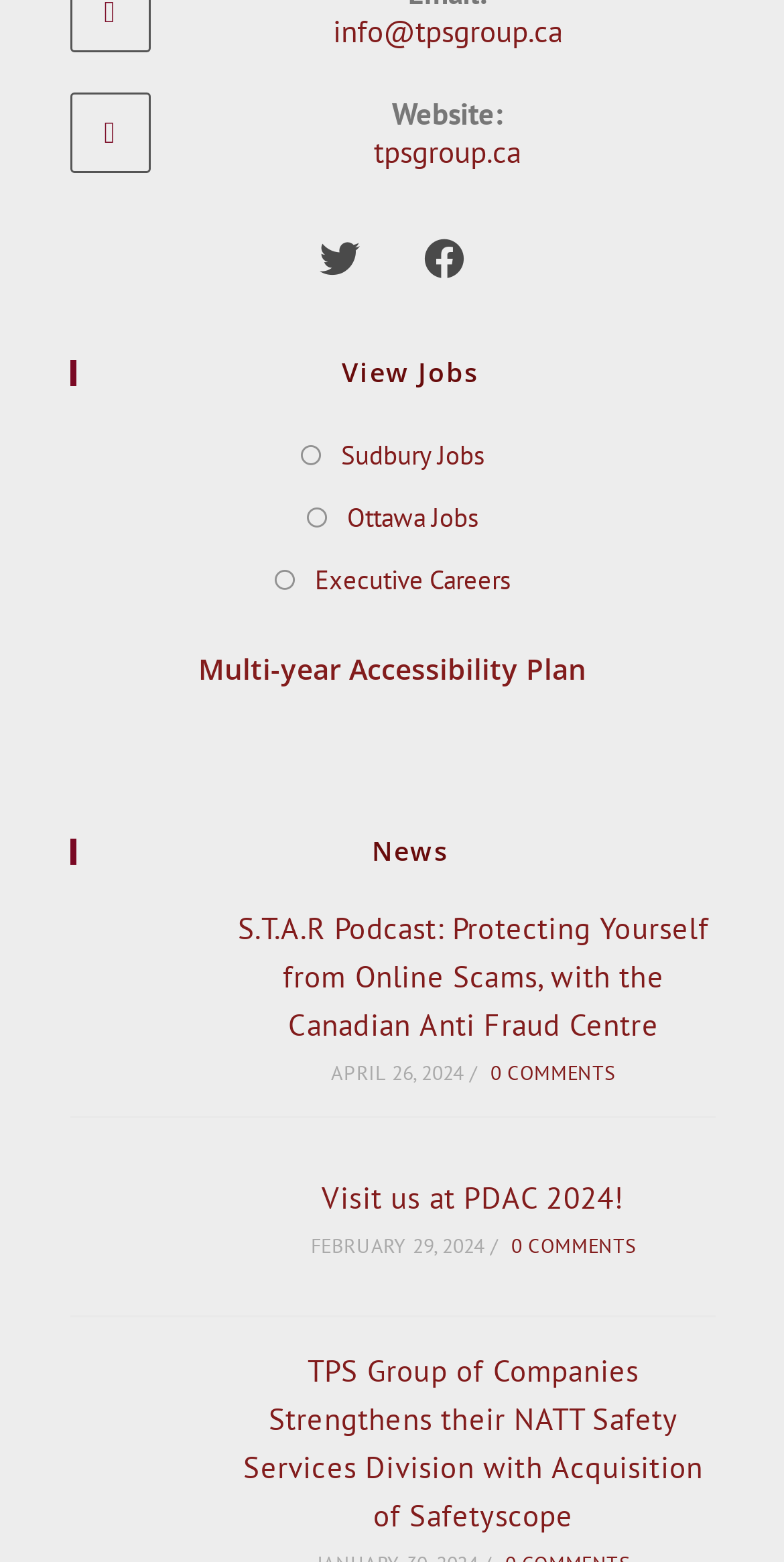Using the element description Executive Careers, predict the bounding box coordinates for the UI element. Provide the coordinates in (top-left x, top-left y, bottom-right x, bottom-right y) format with values ranging from 0 to 1.

[0.35, 0.356, 0.65, 0.386]